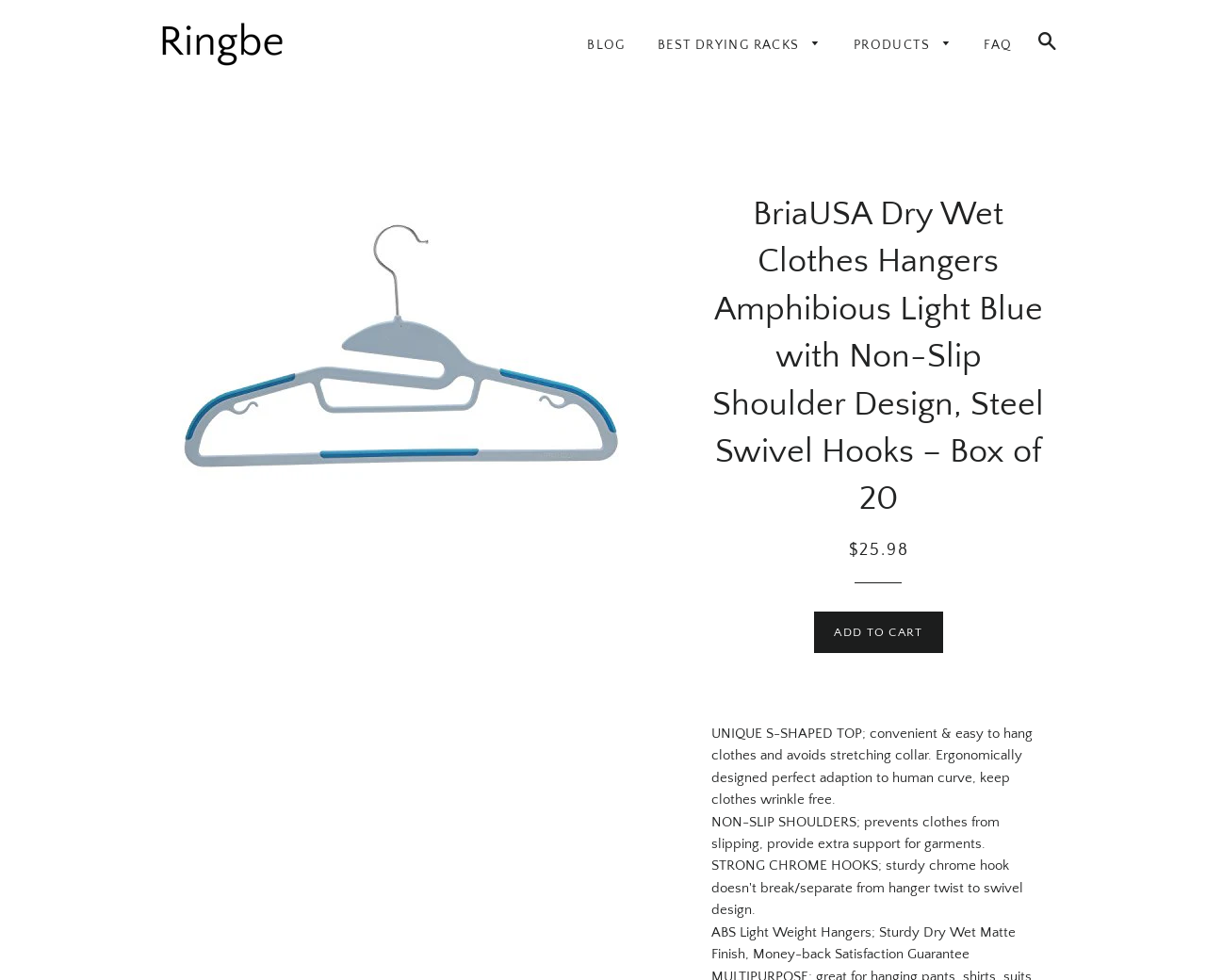Find the primary header on the webpage and provide its text.

BriaUSA Dry Wet Clothes Hangers Amphibious Light Blue with Non-Slip Shoulder Design, Steel Swivel Hooks – Box of 20